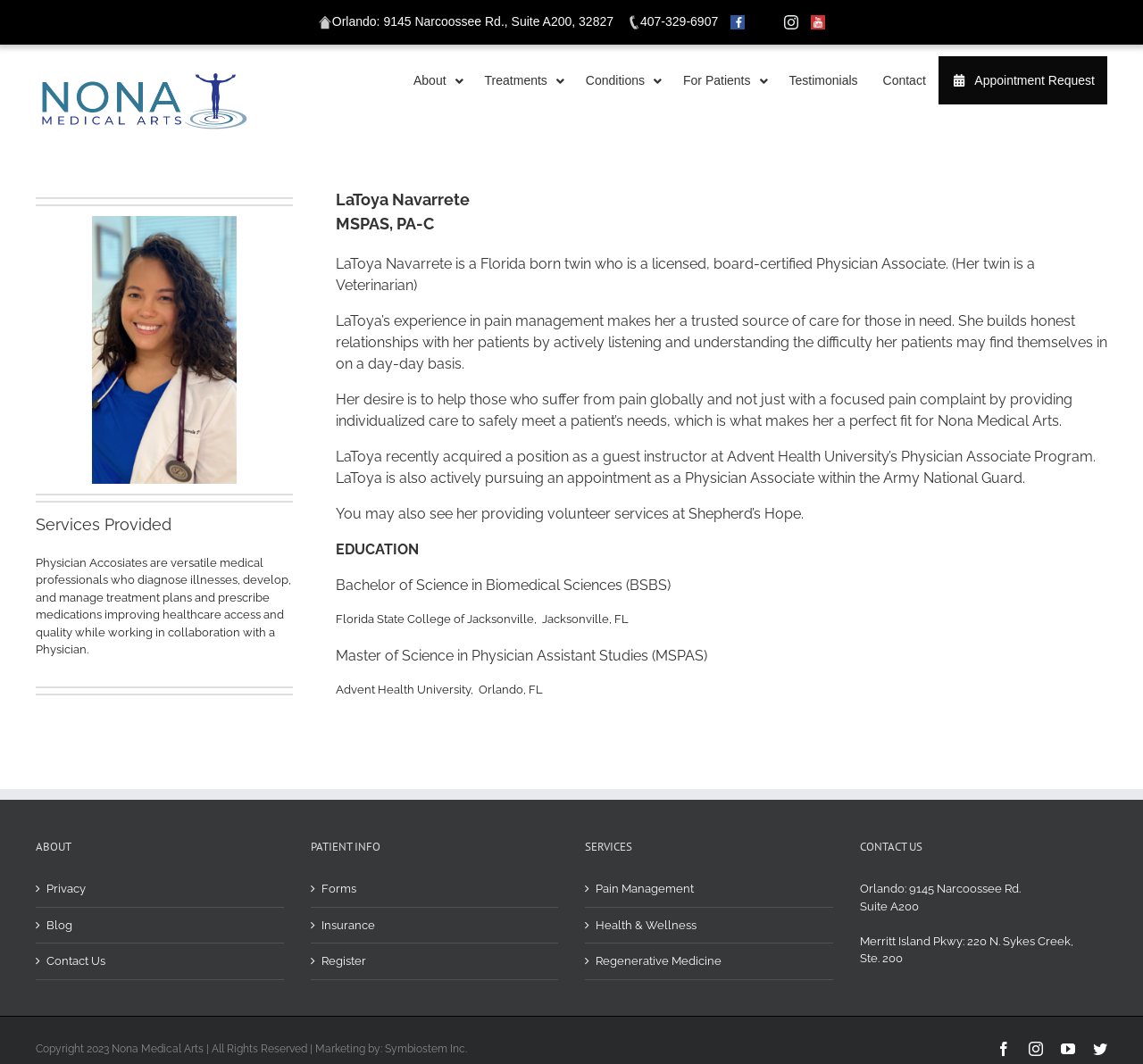What is the name of the company that provides marketing services to Nona Medical Arts?
Look at the screenshot and respond with a single word or phrase.

Symbiostem Inc.